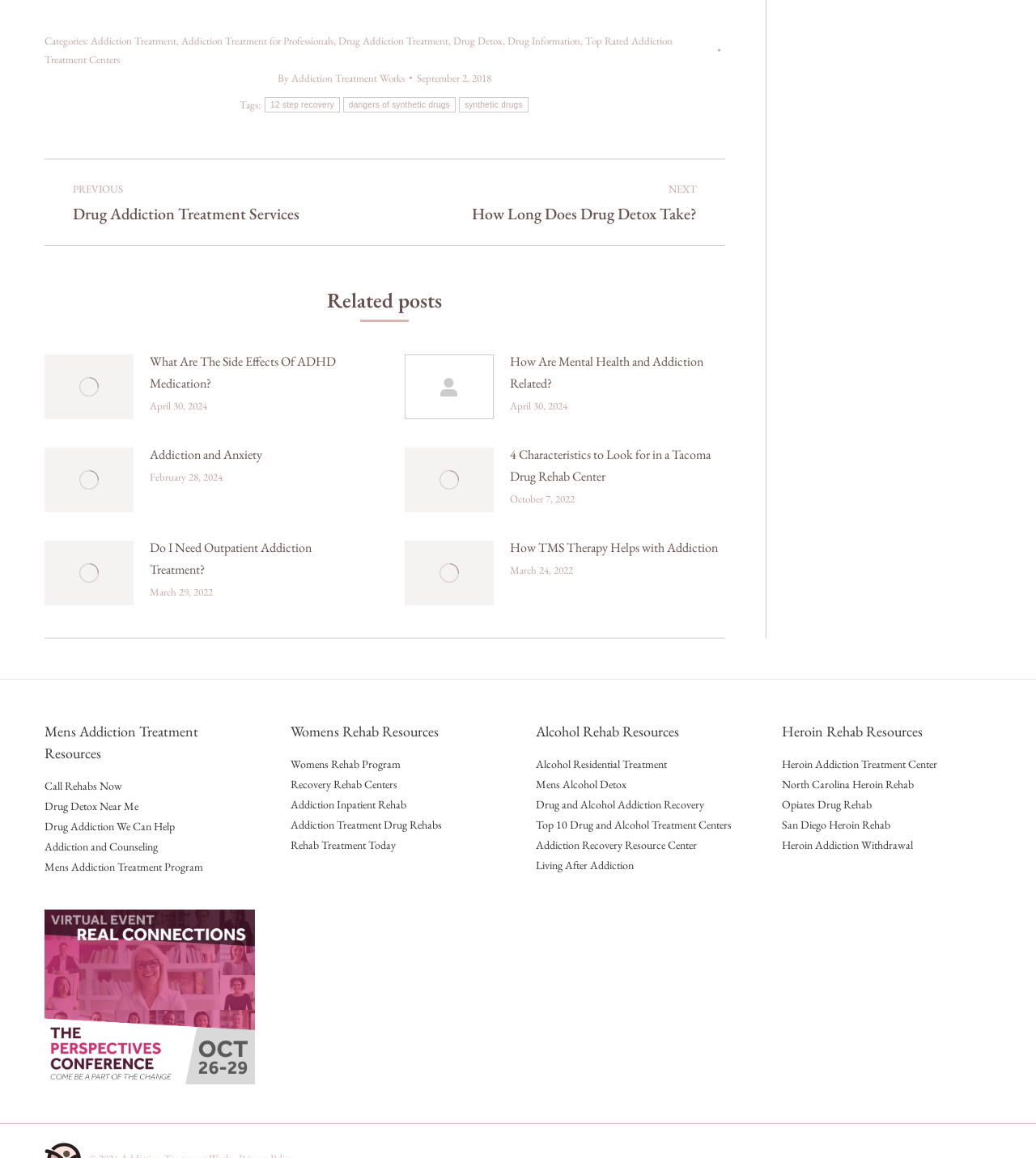Determine the bounding box coordinates of the clickable region to carry out the instruction: "Explore 'Heroin Addiction Treatment Center'".

[0.754, 0.653, 0.904, 0.666]